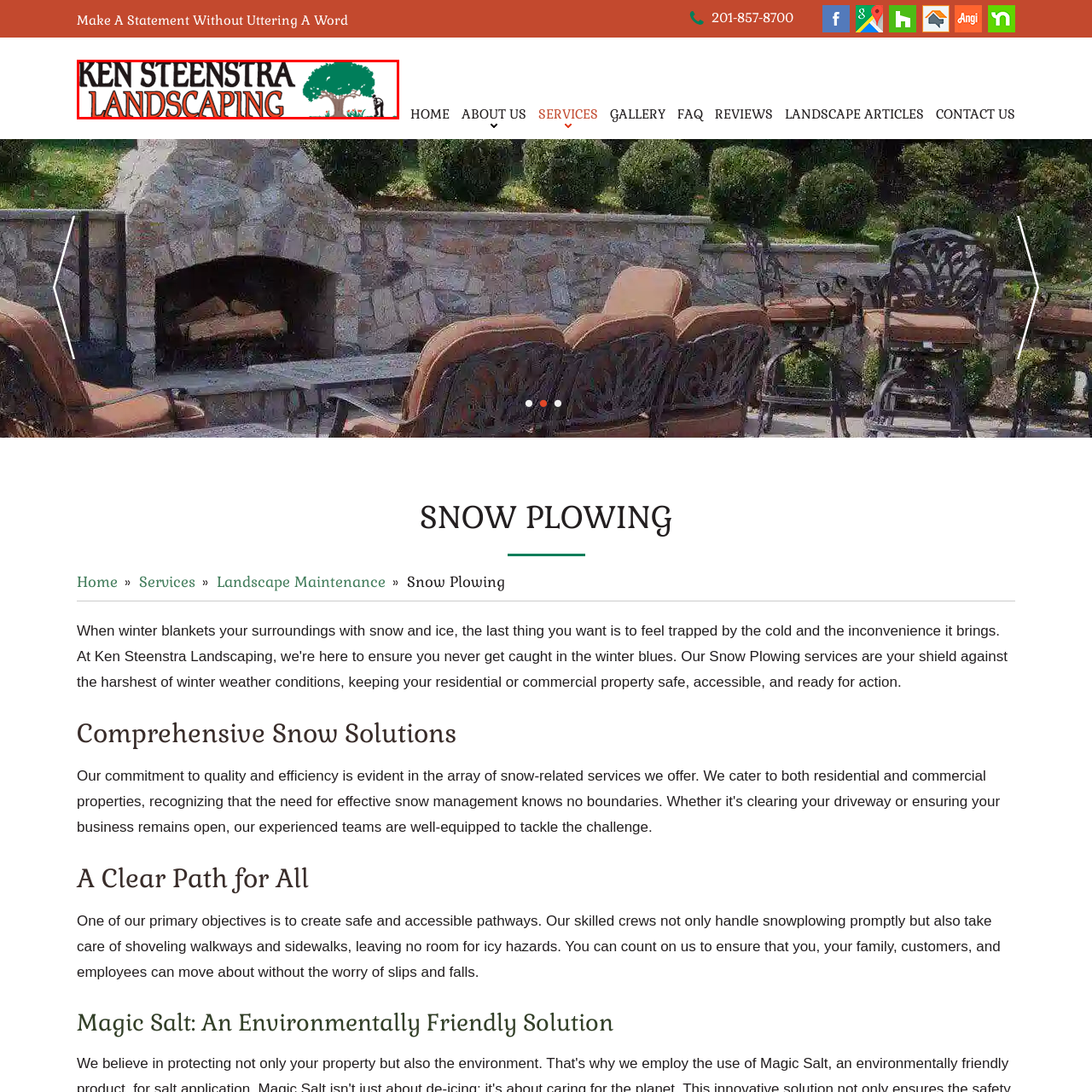What is the figure in the illustration doing?
Observe the image within the red bounding box and give a detailed and thorough answer to the question.

The question asks about the action of the figure in the illustration accompanying the text in the logo. The illustration depicts a tree with lush green foliage and a figure tending to the garden beneath it, symbolizing the landscaping services offered by the company. Therefore, the figure in the illustration is tending to the garden.